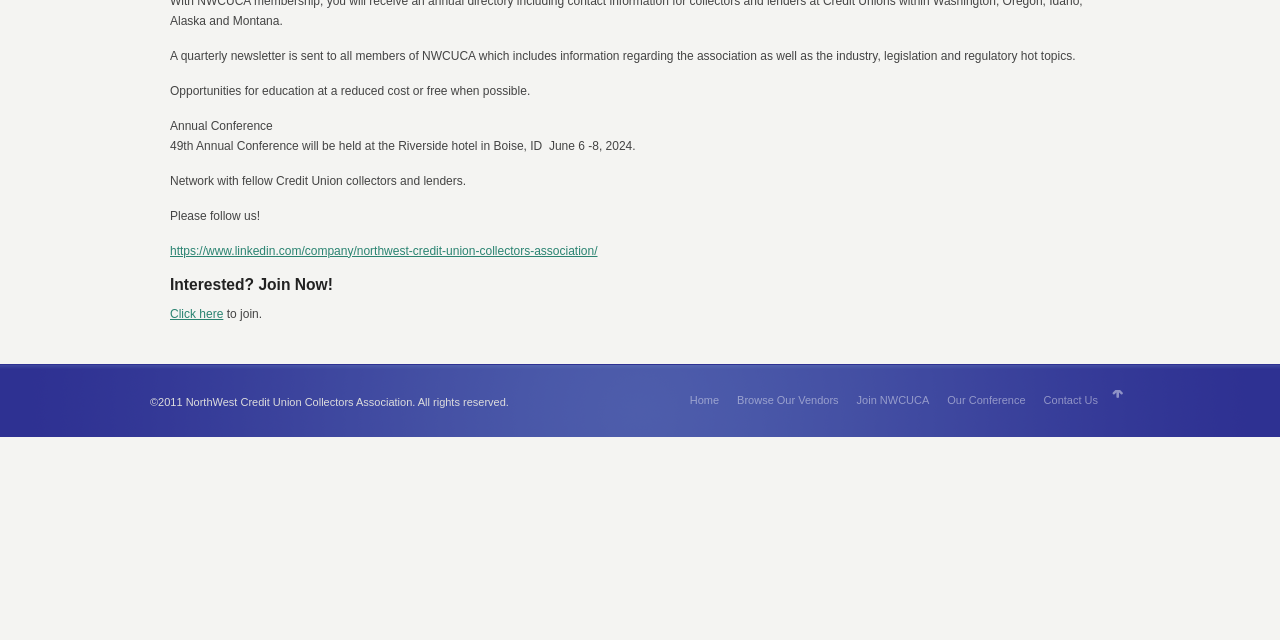Mark the bounding box of the element that matches the following description: "Browse Our Vendors".

[0.576, 0.616, 0.655, 0.635]